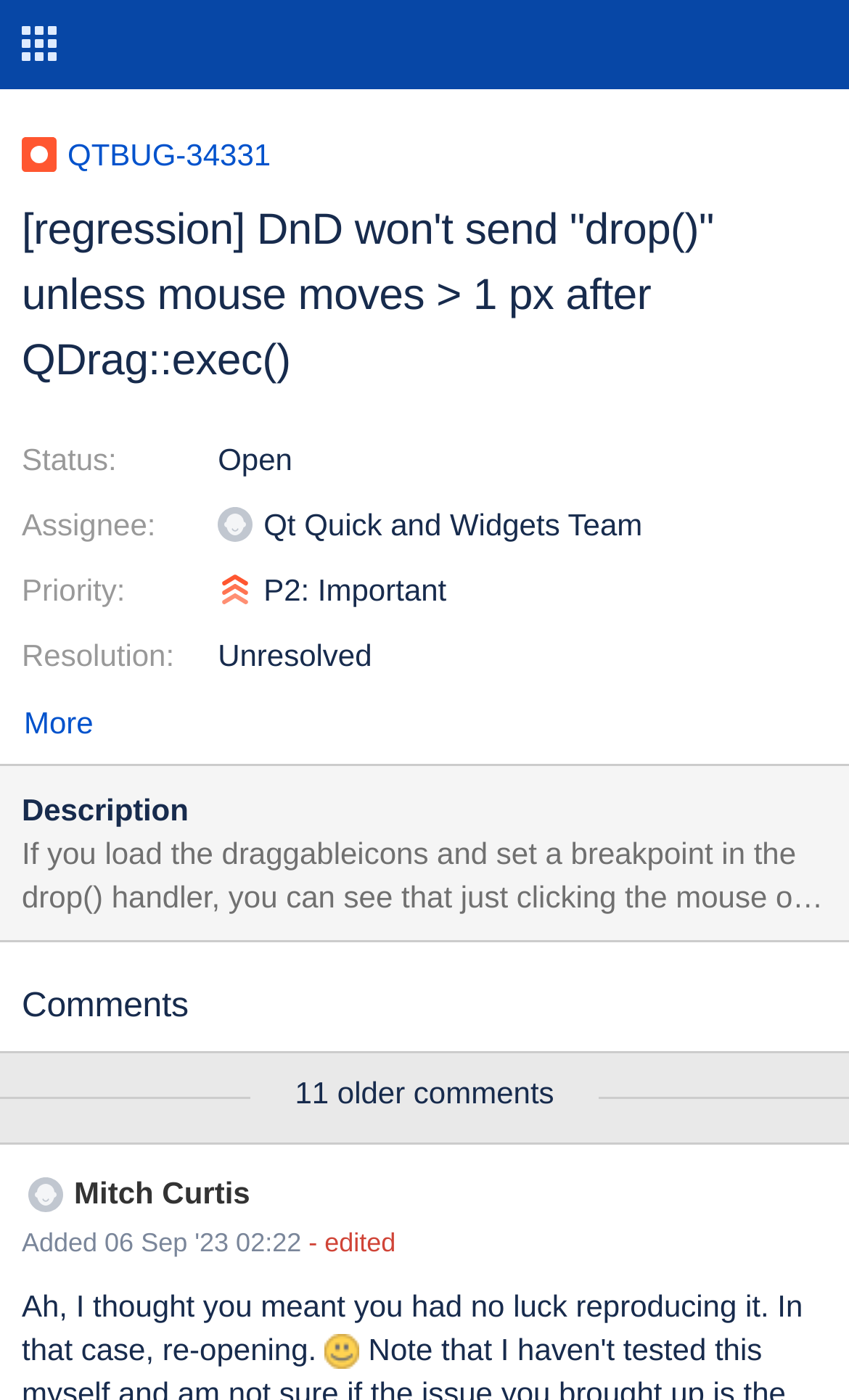What is the status of this bug?
Utilize the image to construct a detailed and well-explained answer.

I determined the answer by looking at the 'Status:' label and its corresponding value 'Open' on the webpage.